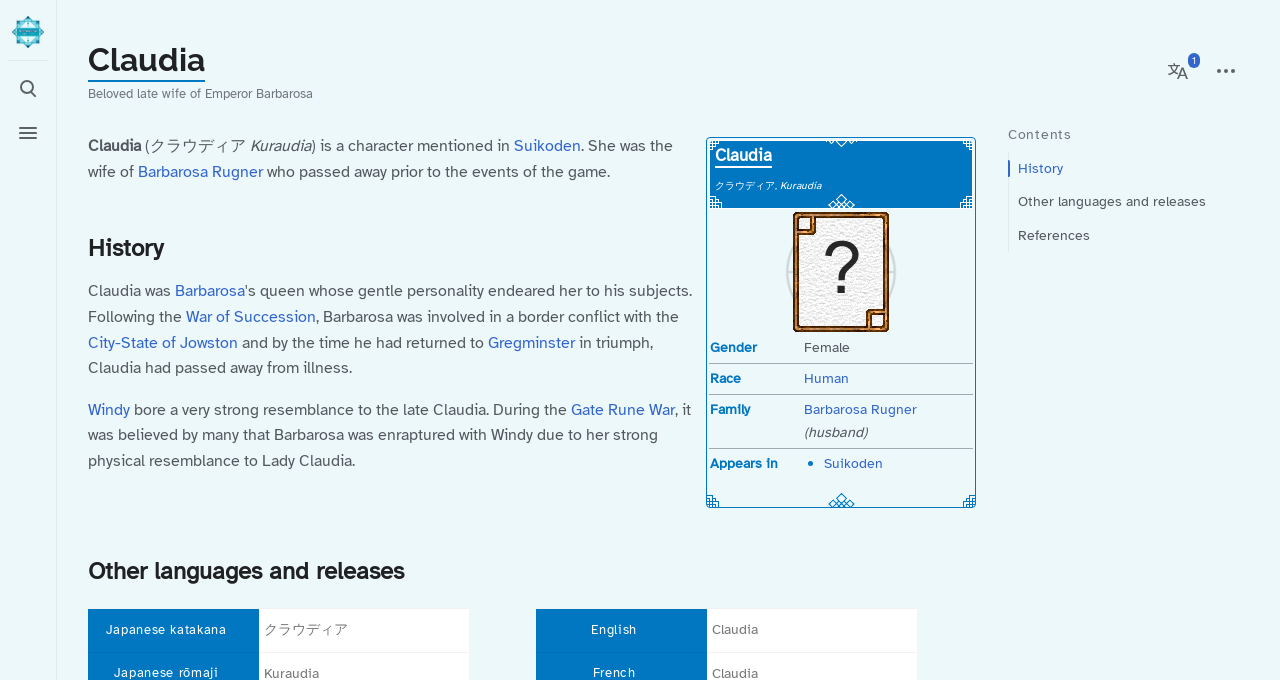Please provide a comprehensive response to the question below by analyzing the image: 
In which game does Claudia appear?

From the webpage, we can see that Claudia is mentioned in Suikoden, as there is a link to Suikoden in the text, and also in the table, there is a row with 'Suikoden' as the value of the 'Appears in' column.